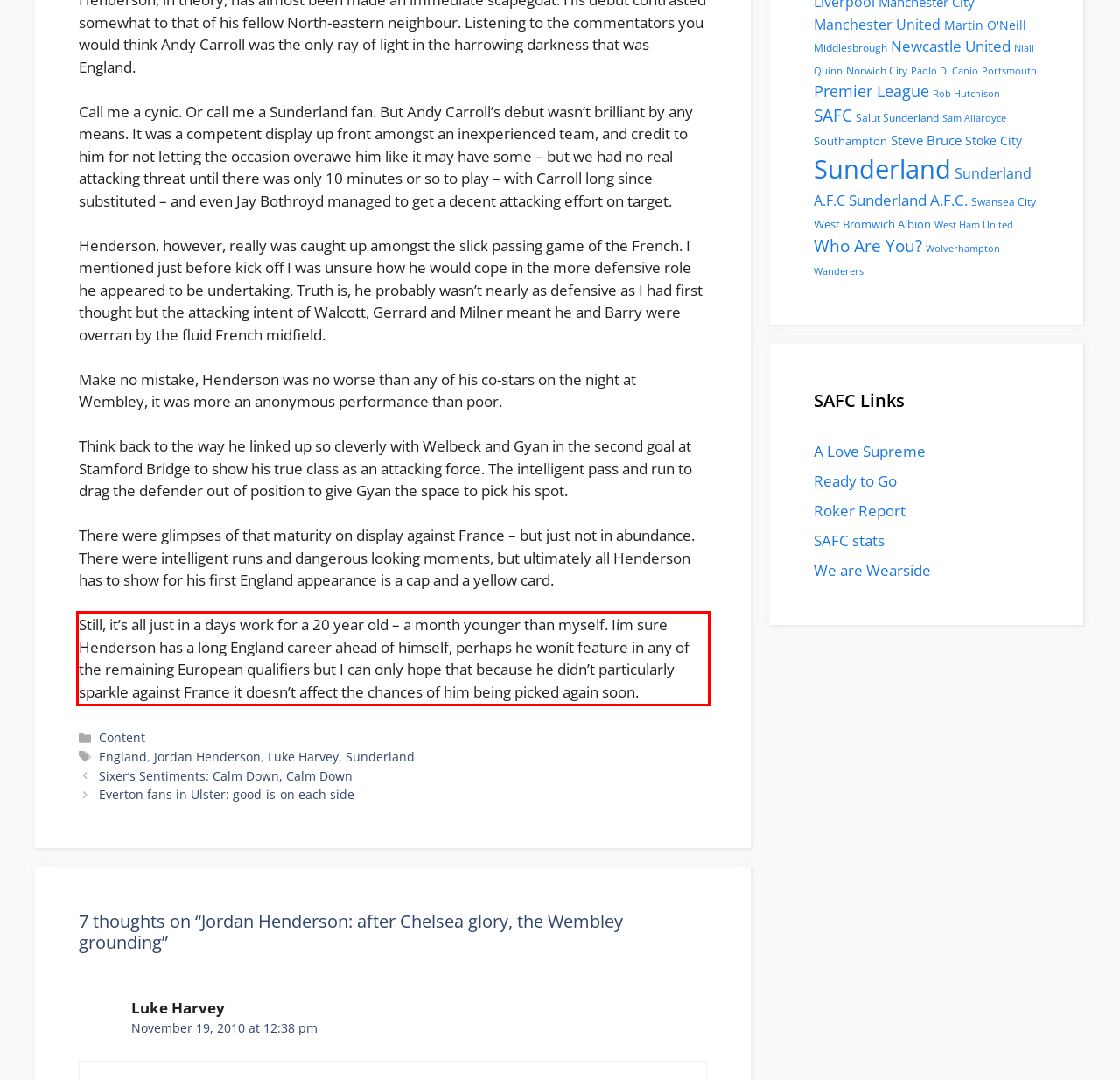Please identify and extract the text from the UI element that is surrounded by a red bounding box in the provided webpage screenshot.

Still, it’s all just in a days work for a 20 year old – a month younger than myself. Iím sure Henderson has a long England career ahead of himself, perhaps he wonít feature in any of the remaining European qualifiers but I can only hope that because he didn’t particularly sparkle against France it doesn’t affect the chances of him being picked again soon.